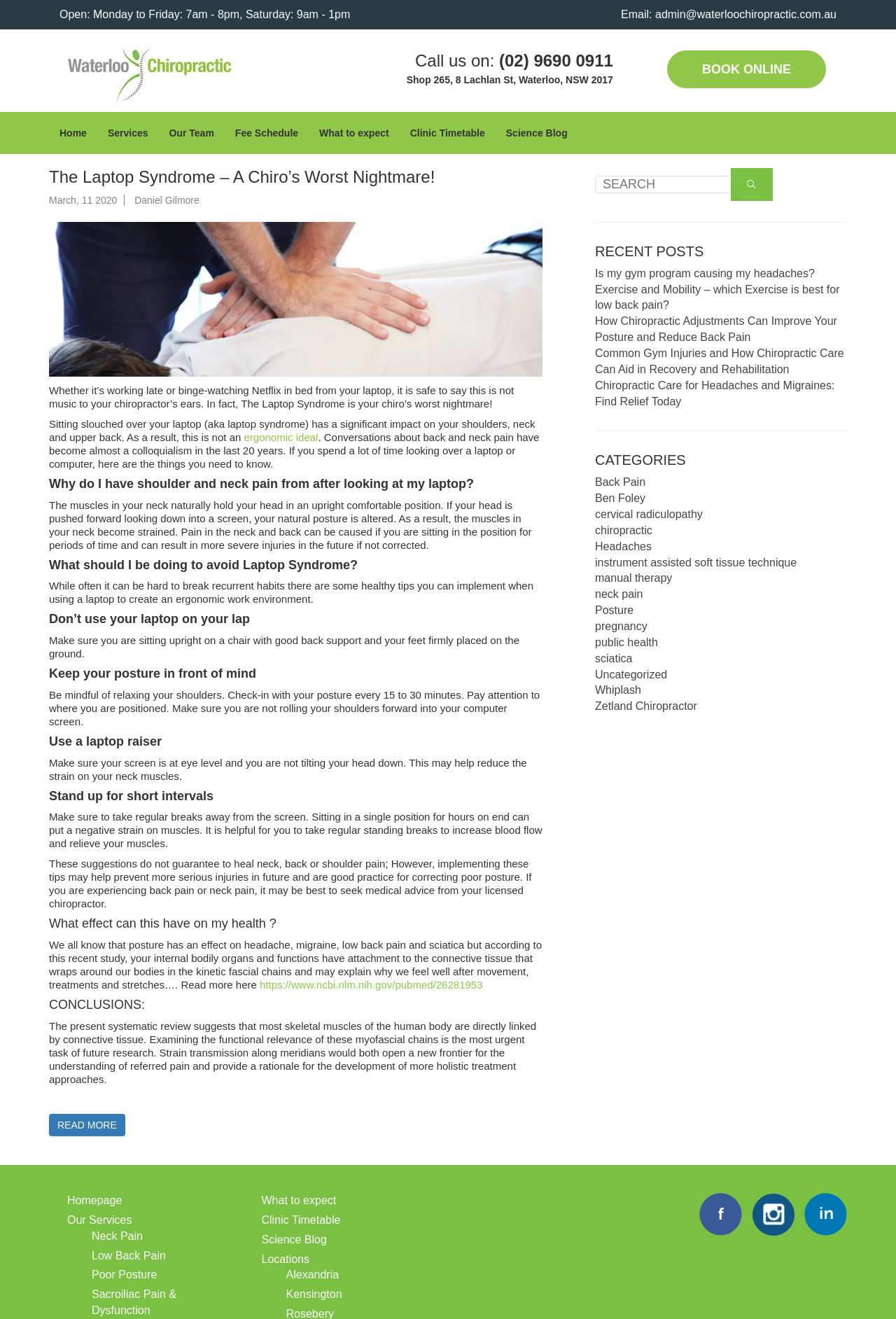Provide the bounding box coordinates in the format (top-left x, top-left y, bottom-right x, bottom-right y). All values are floating point numbers between 0 and 1. Determine the bounding box coordinate of the UI element described as: Back Pain

[0.664, 0.361, 0.72, 0.37]